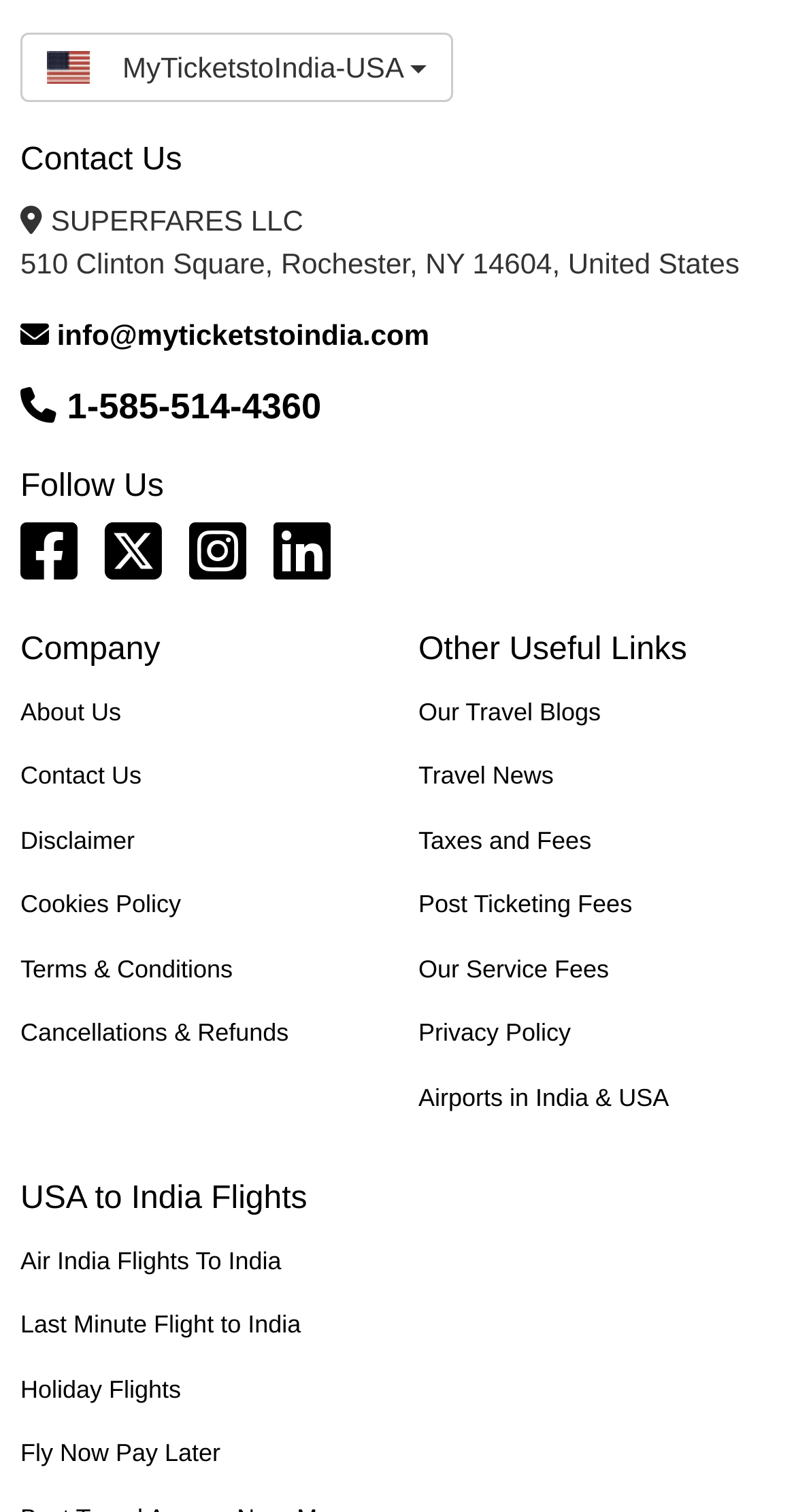Give a one-word or one-phrase response to the question:
How many links are there under 'Company'?

5